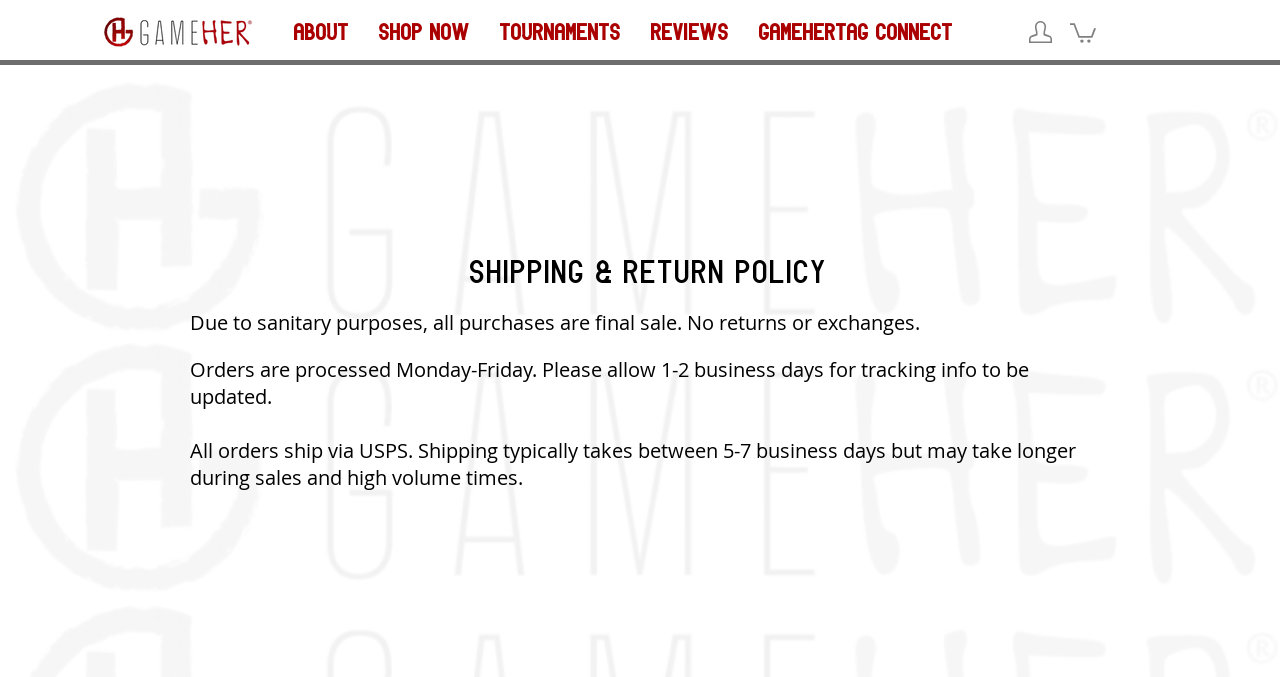Based on the element description #comp-kfg1pp5e svg [data-color="1"] {fill: #808080;}, identify the bounding box coordinates for the UI element. The coordinates should be in the format (top-left x, top-left y, bottom-right x, bottom-right y) and within the 0 to 1 range.

[0.804, 0.031, 0.822, 0.064]